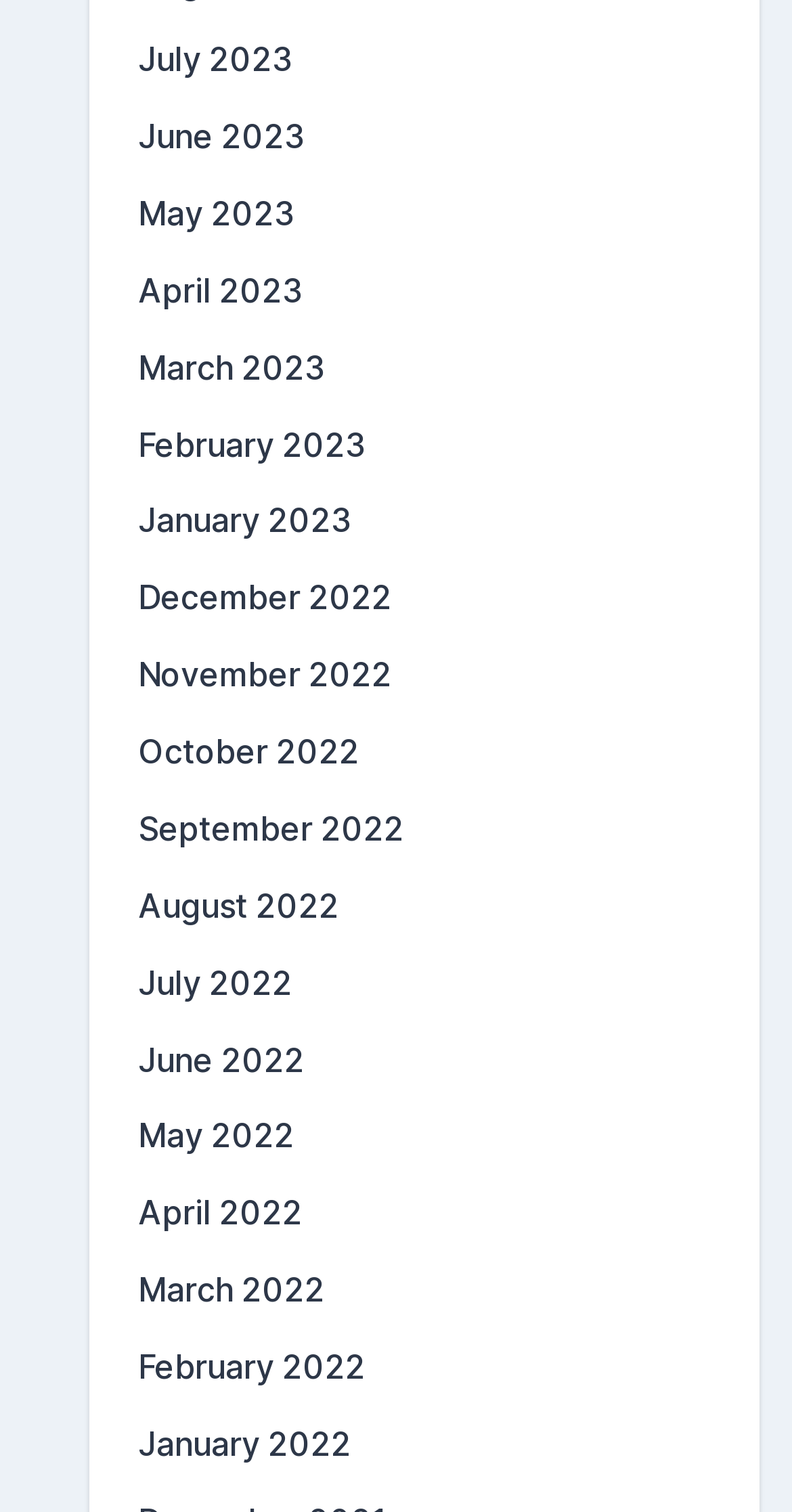Provide a one-word or brief phrase answer to the question:
How many links are on the webpage?

24